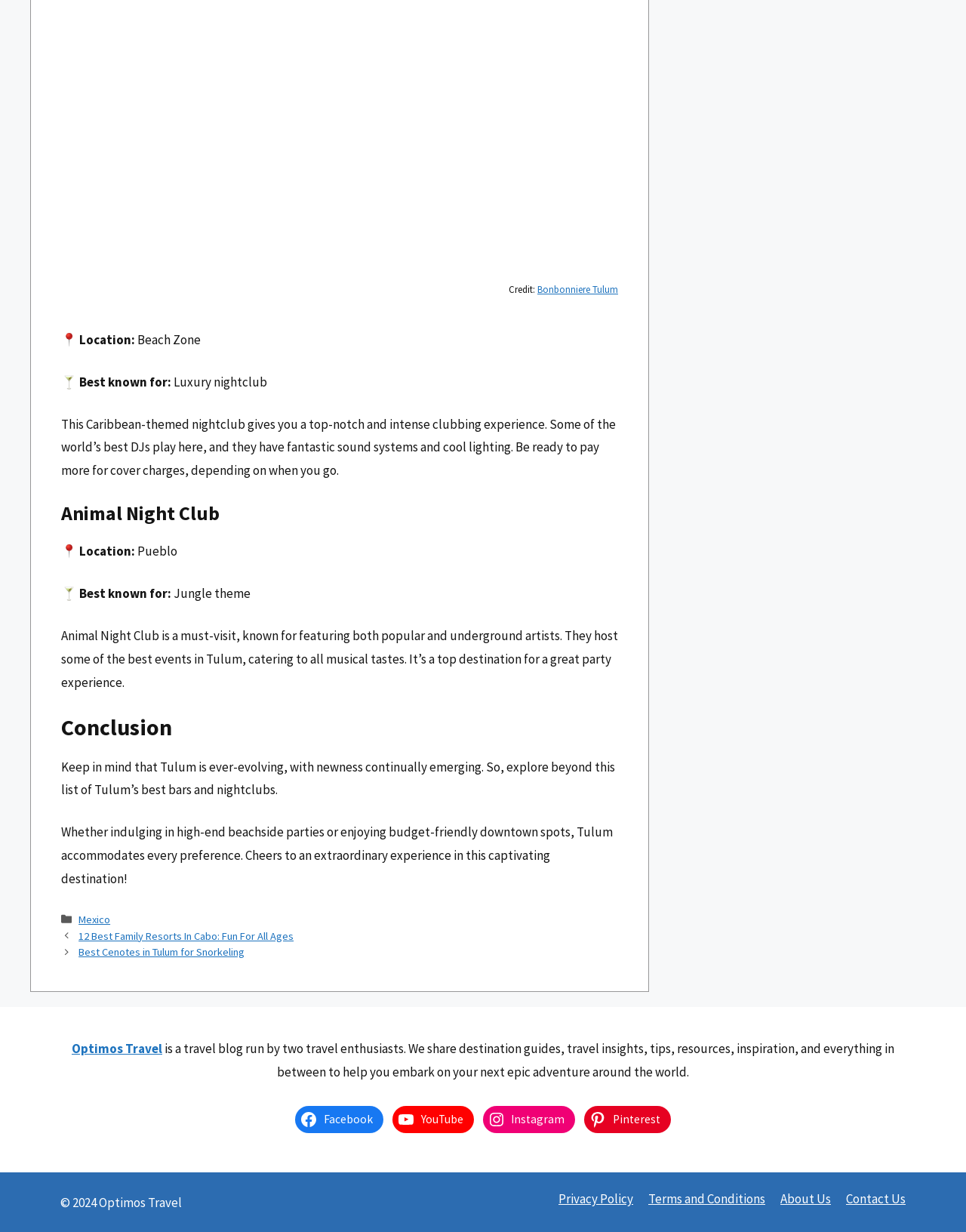Answer succinctly with a single word or phrase:
How many nightclubs are mentioned on the webpage?

2